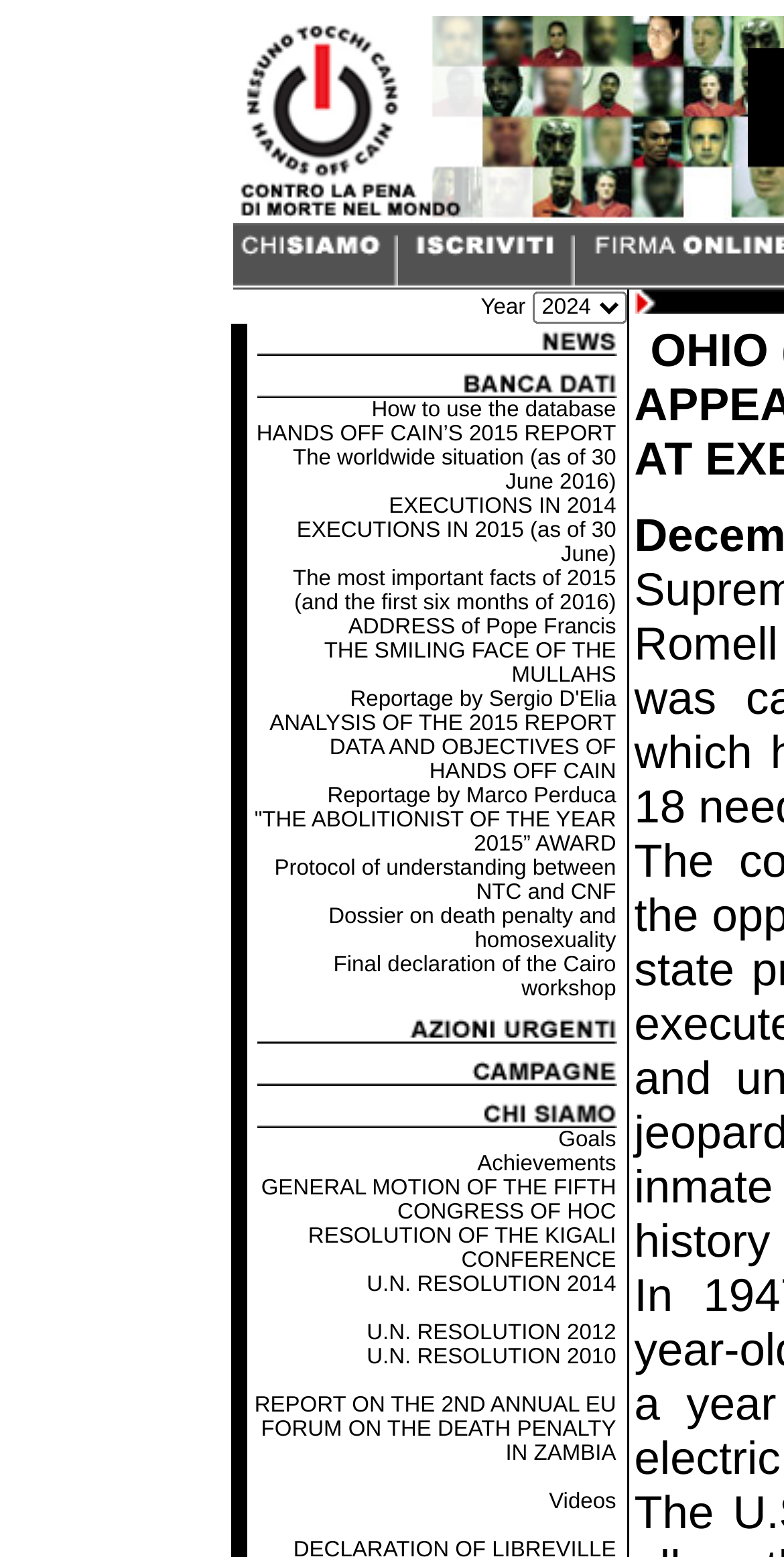Determine the bounding box coordinates of the clickable region to execute the instruction: "Check the final declaration of the Cairo workshop". The coordinates should be four float numbers between 0 and 1, denoted as [left, top, right, bottom].

[0.425, 0.612, 0.786, 0.643]